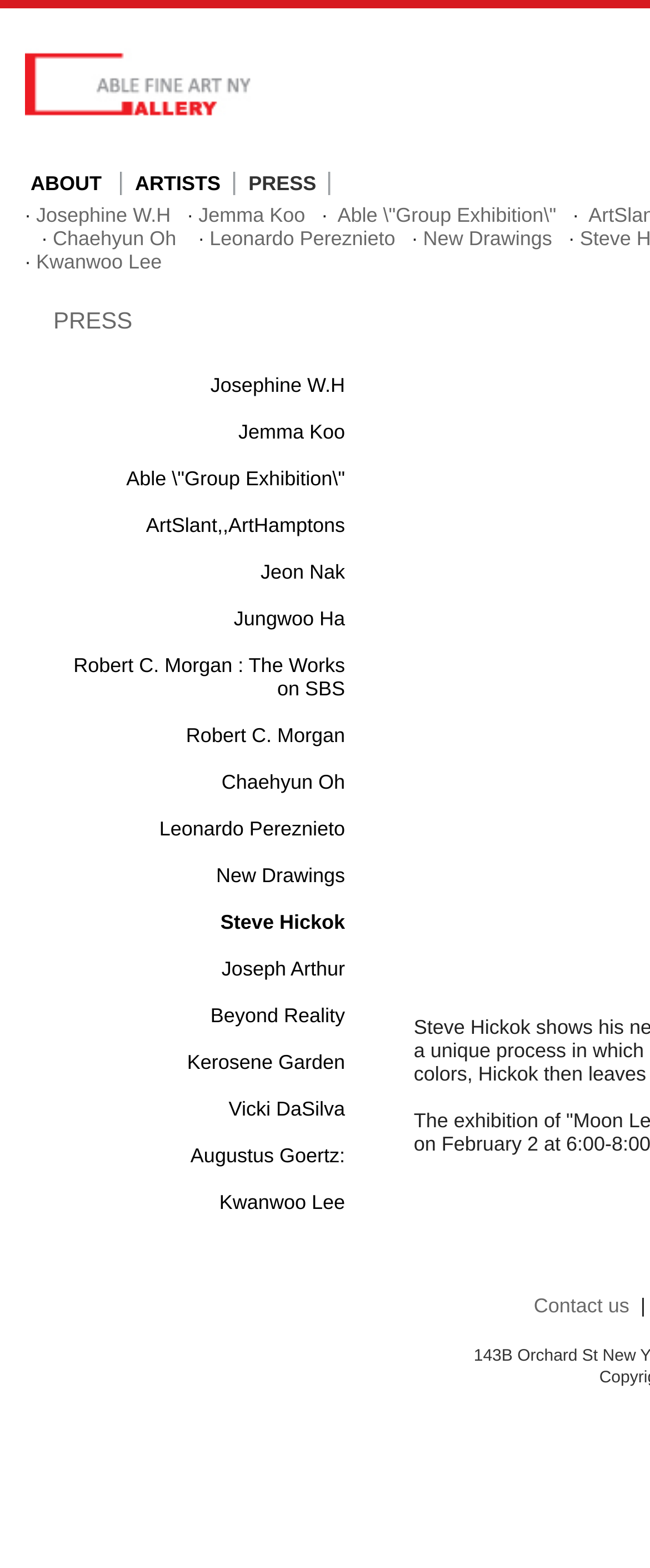Show the bounding box coordinates for the element that needs to be clicked to execute the following instruction: "Click the PRESS link". Provide the coordinates in the form of four float numbers between 0 and 1, i.e., [left, top, right, bottom].

[0.382, 0.109, 0.487, 0.124]